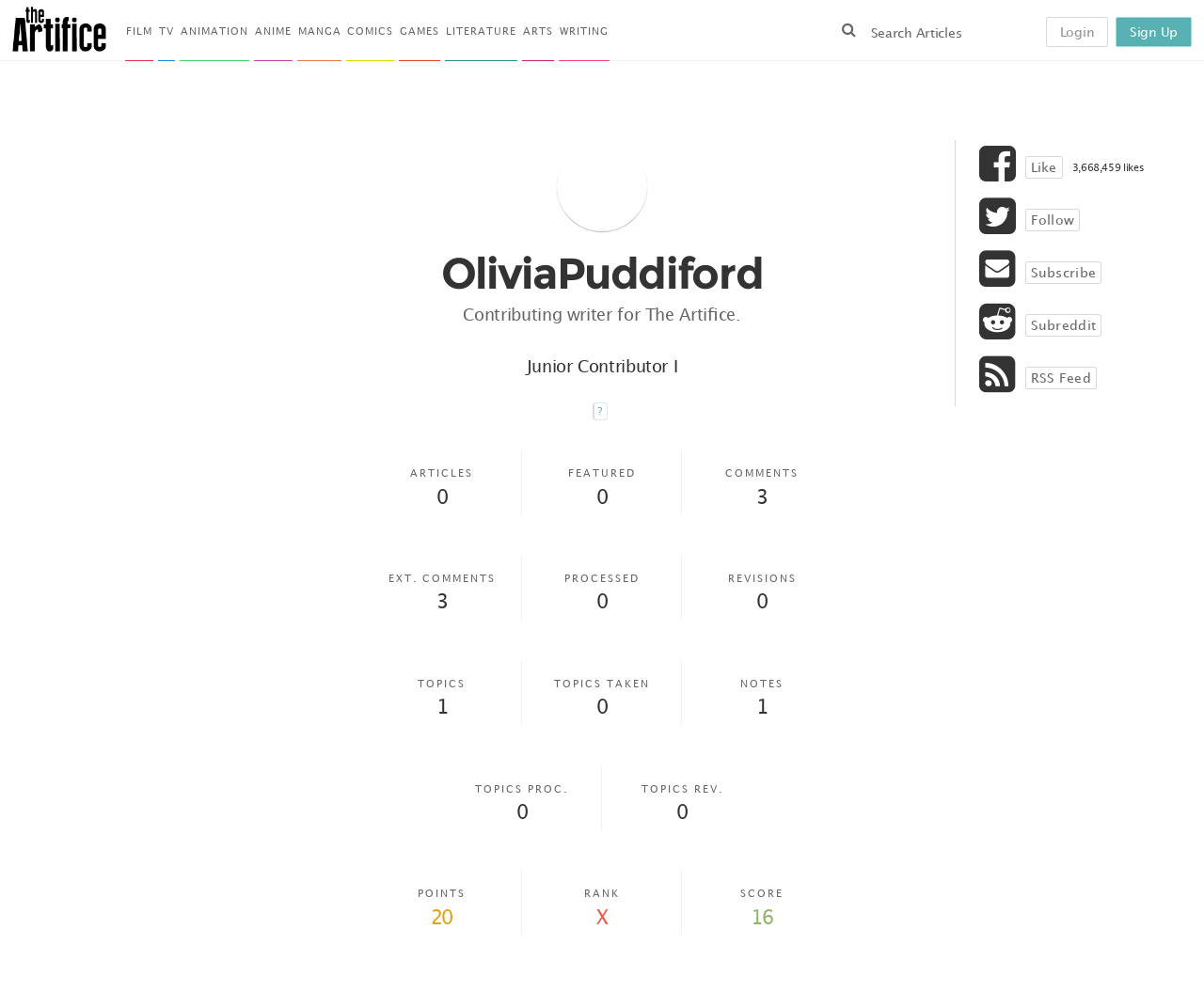Please identify the bounding box coordinates of the region to click in order to complete the given instruction: "Search for something". The coordinates should be four float numbers between 0 and 1, i.e., [left, top, right, bottom].

[0.69, 0.017, 0.858, 0.047]